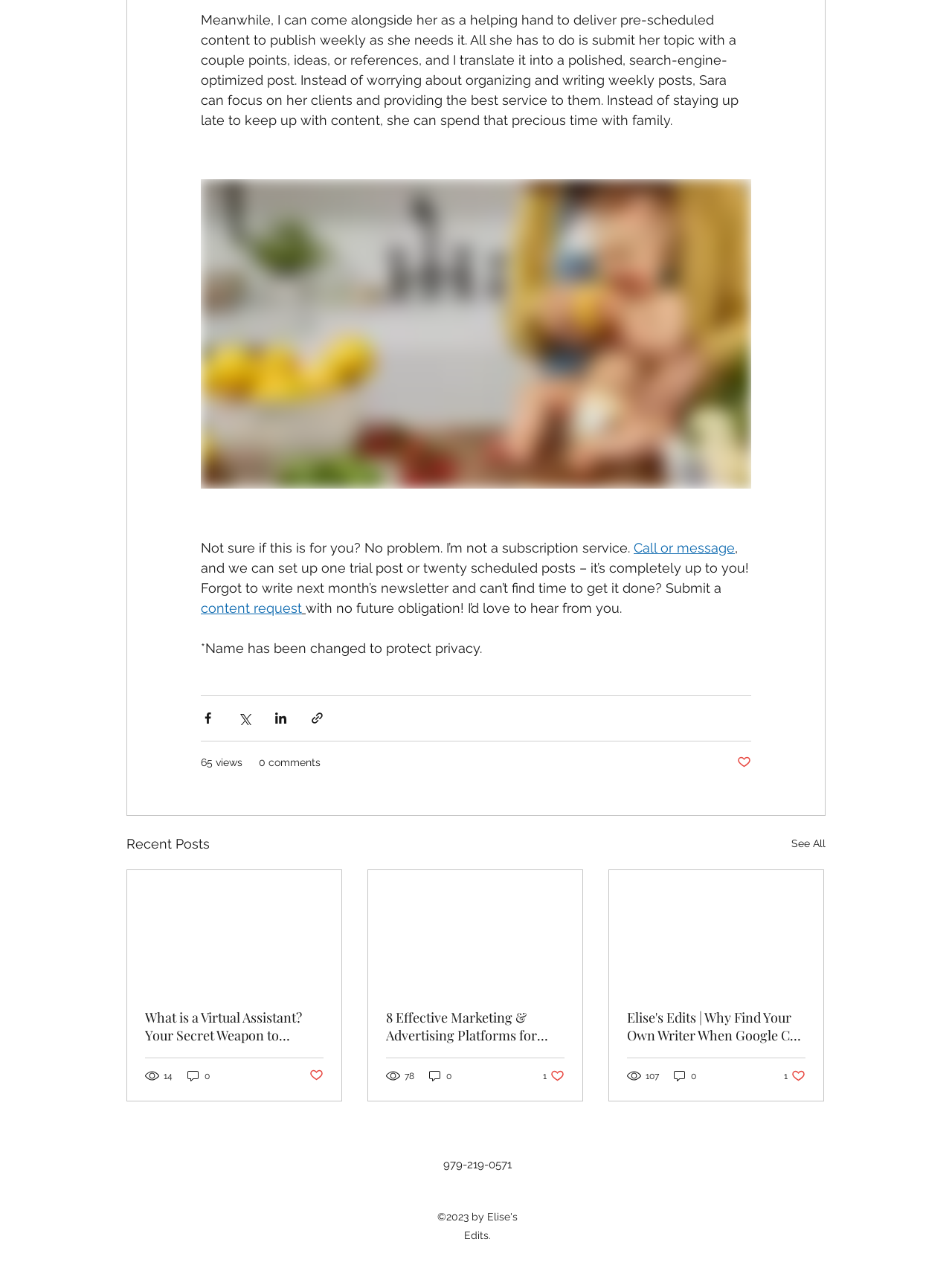Locate the bounding box of the UI element described in the following text: "See All".

[0.831, 0.655, 0.867, 0.672]